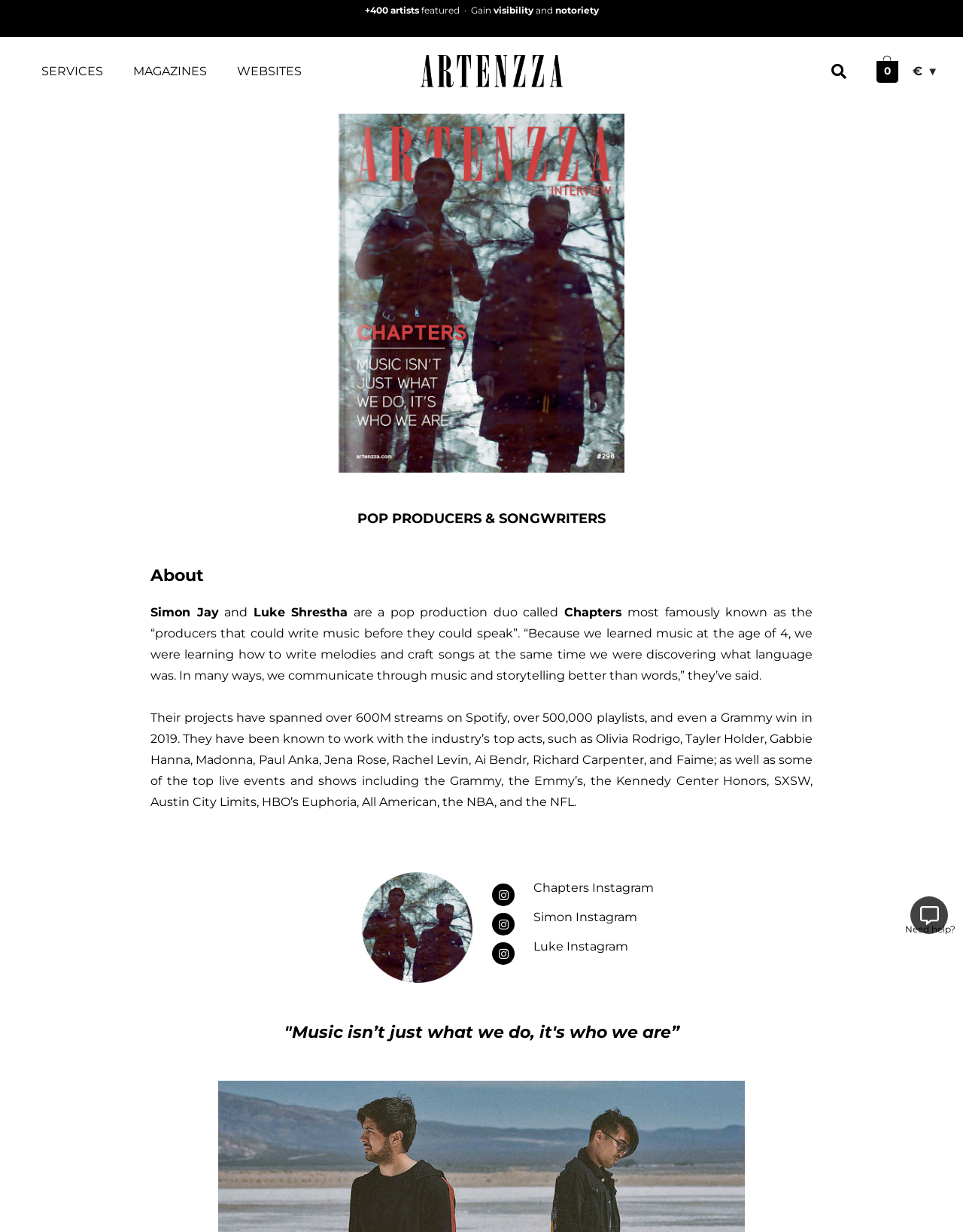Specify the bounding box coordinates of the element's area that should be clicked to execute the given instruction: "View MAGAZINES". The coordinates should be four float numbers between 0 and 1, i.e., [left, top, right, bottom].

[0.127, 0.044, 0.234, 0.072]